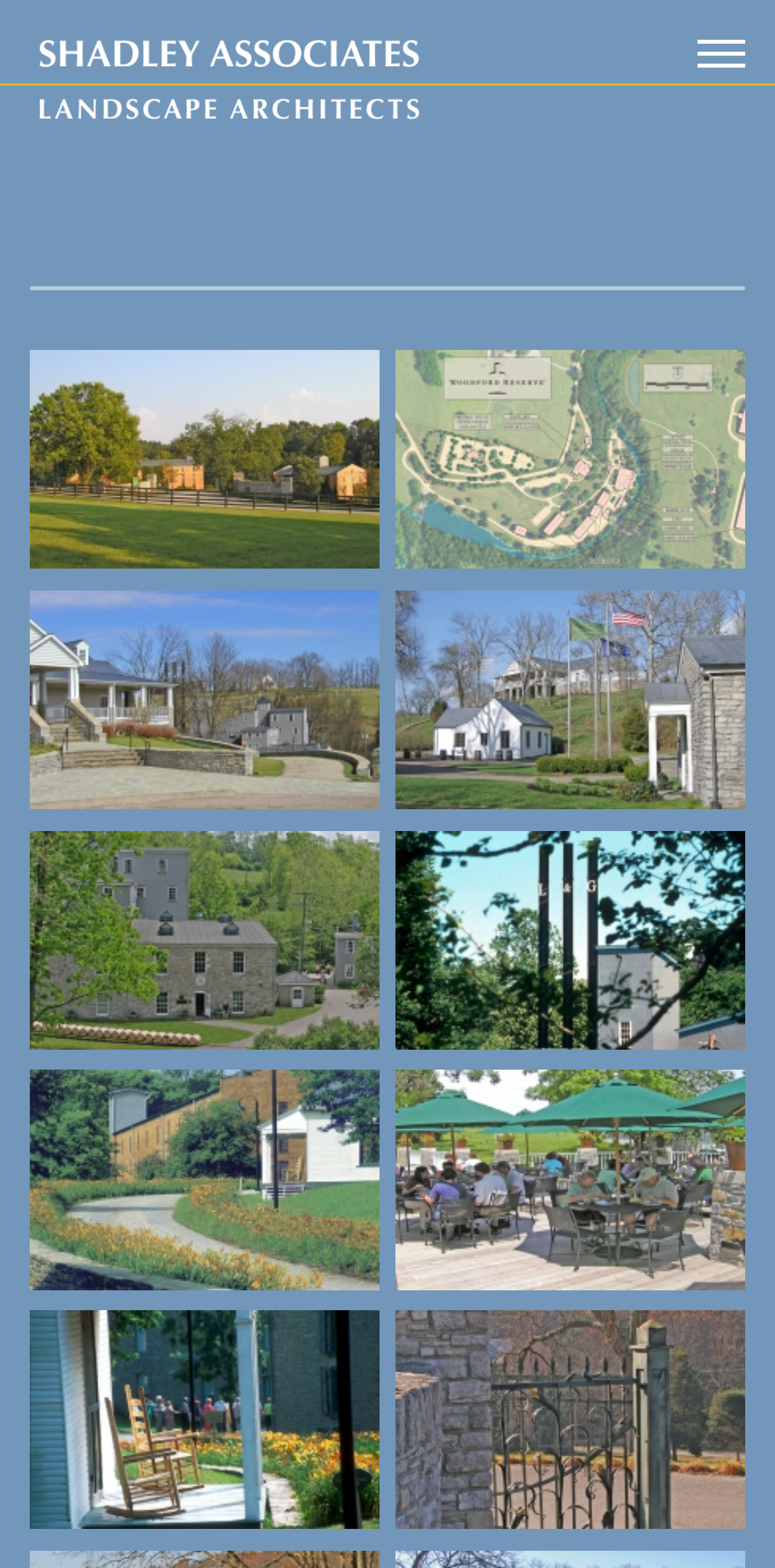Given the description "Skip to main content", determine the bounding box of the corresponding UI element.

[0.0, 0.0, 0.325, 0.001]